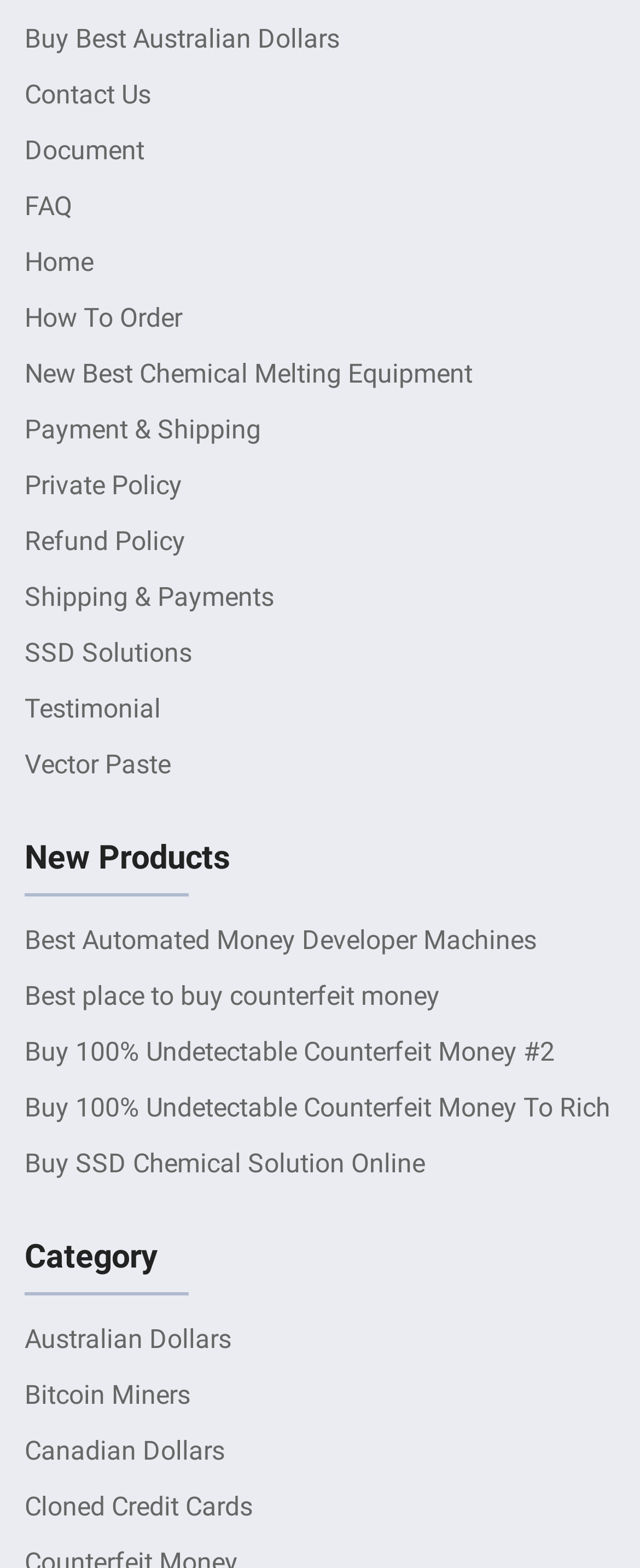Kindly determine the bounding box coordinates for the area that needs to be clicked to execute this instruction: "Explore 'Best place to buy counterfeit money'".

[0.038, 0.623, 0.687, 0.648]